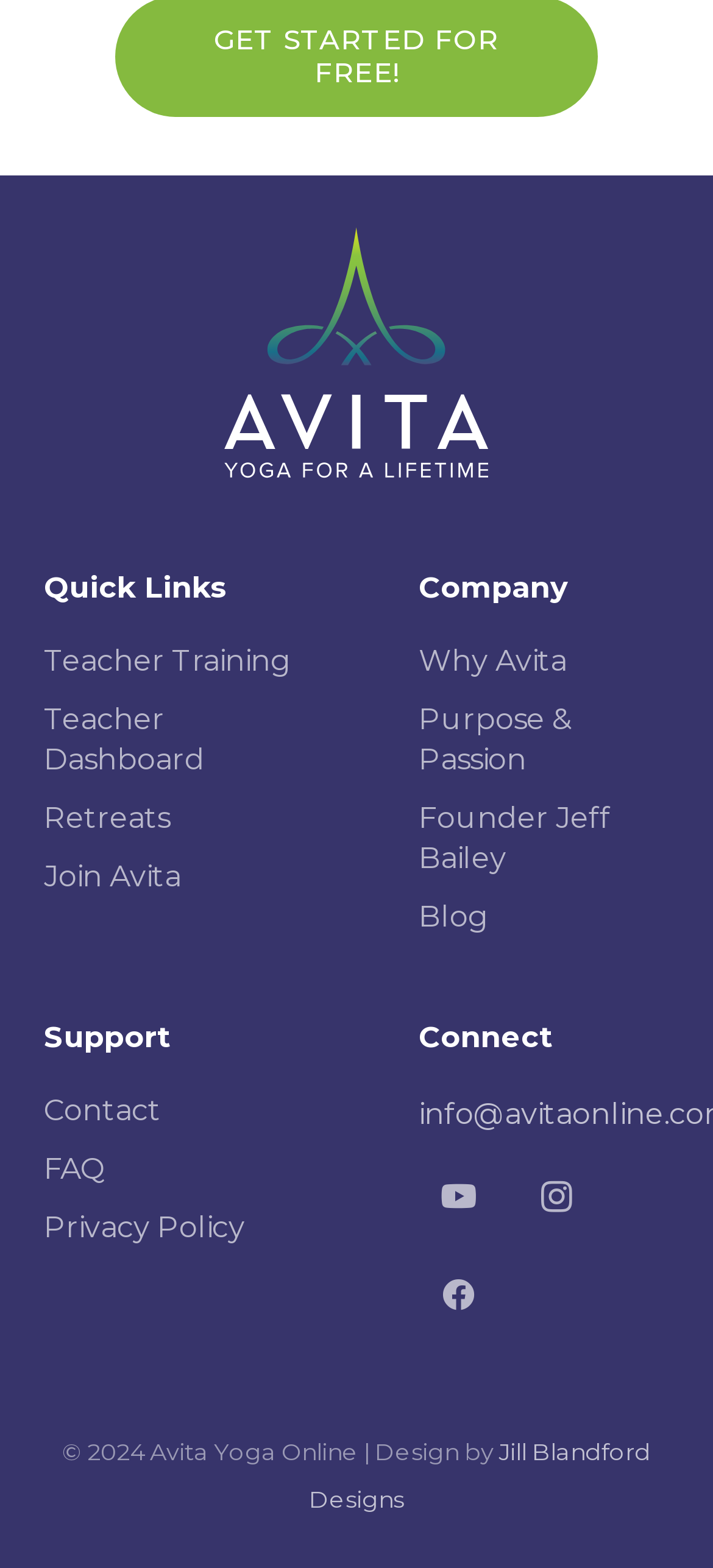Give a one-word or phrase response to the following question: What is the name of the designer of the website?

Jill Blandford Designs